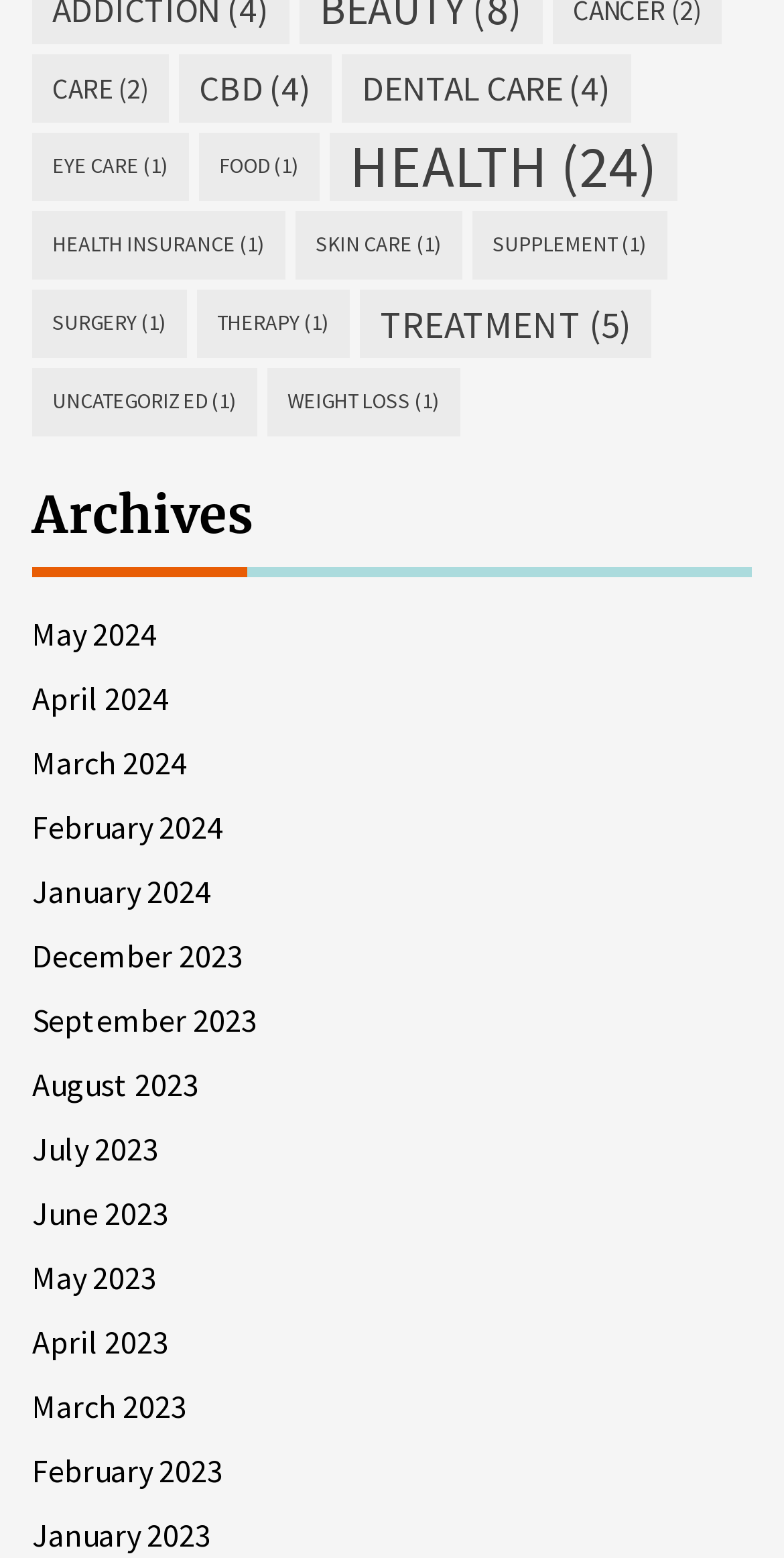Identify the bounding box coordinates necessary to click and complete the given instruction: "Click on Care".

[0.041, 0.035, 0.215, 0.079]